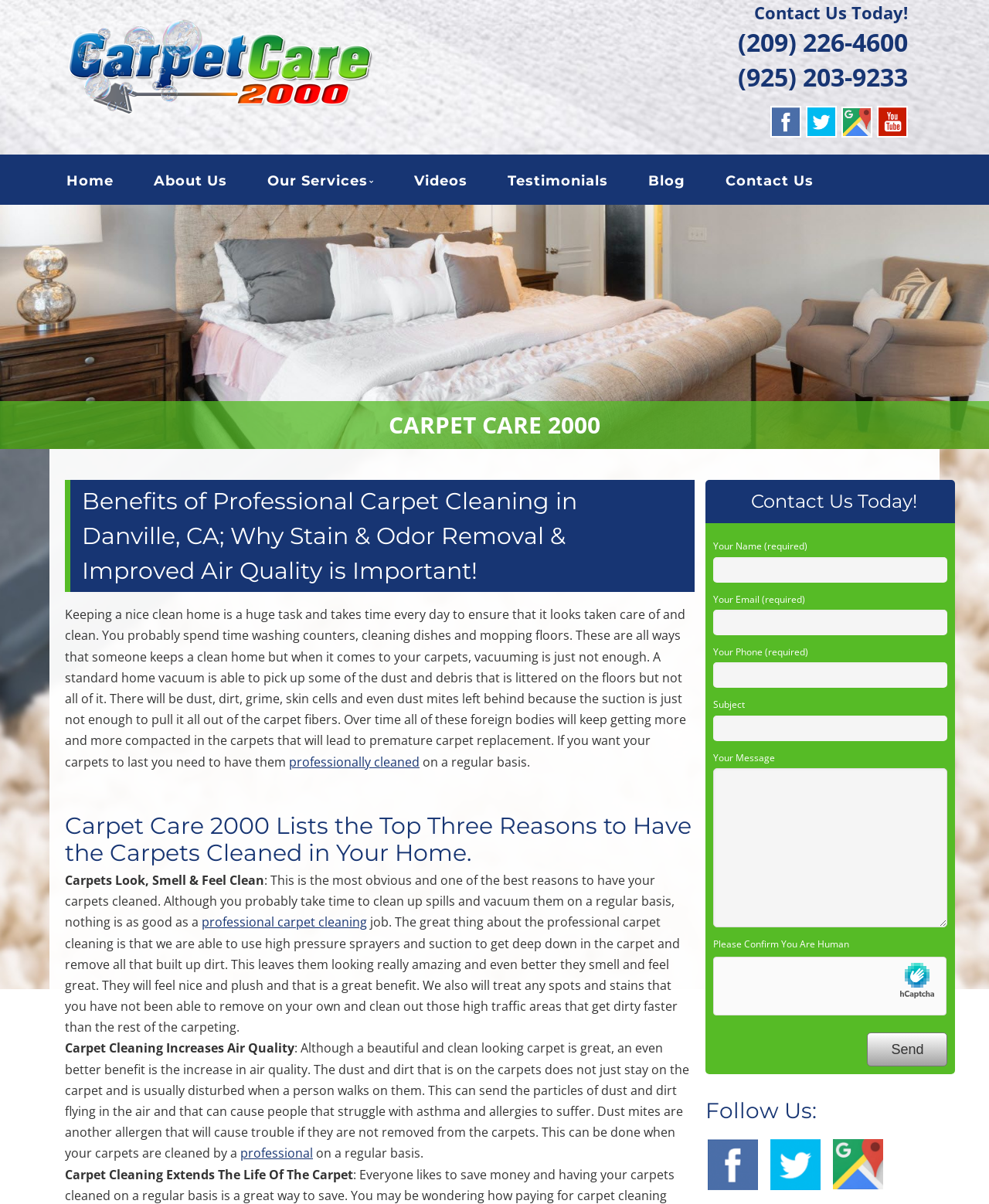Locate the bounding box of the UI element described in the following text: "Carpet Care 2000".

[0.083, 0.019, 0.394, 0.042]